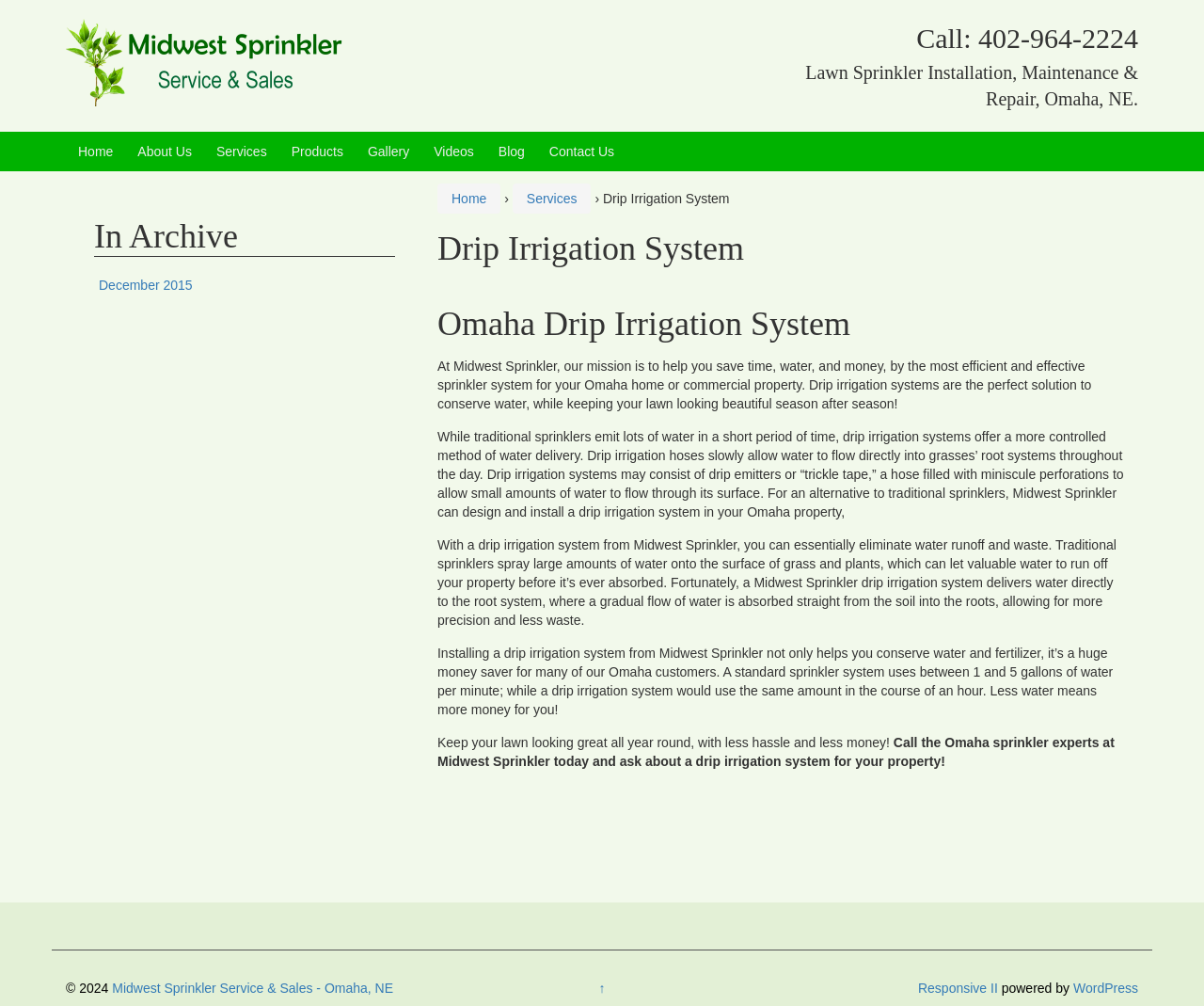Given the element description About Us, specify the bounding box coordinates of the corresponding UI element in the format (top-left x, top-left y, bottom-right x, bottom-right y). All values must be between 0 and 1.

[0.114, 0.143, 0.159, 0.158]